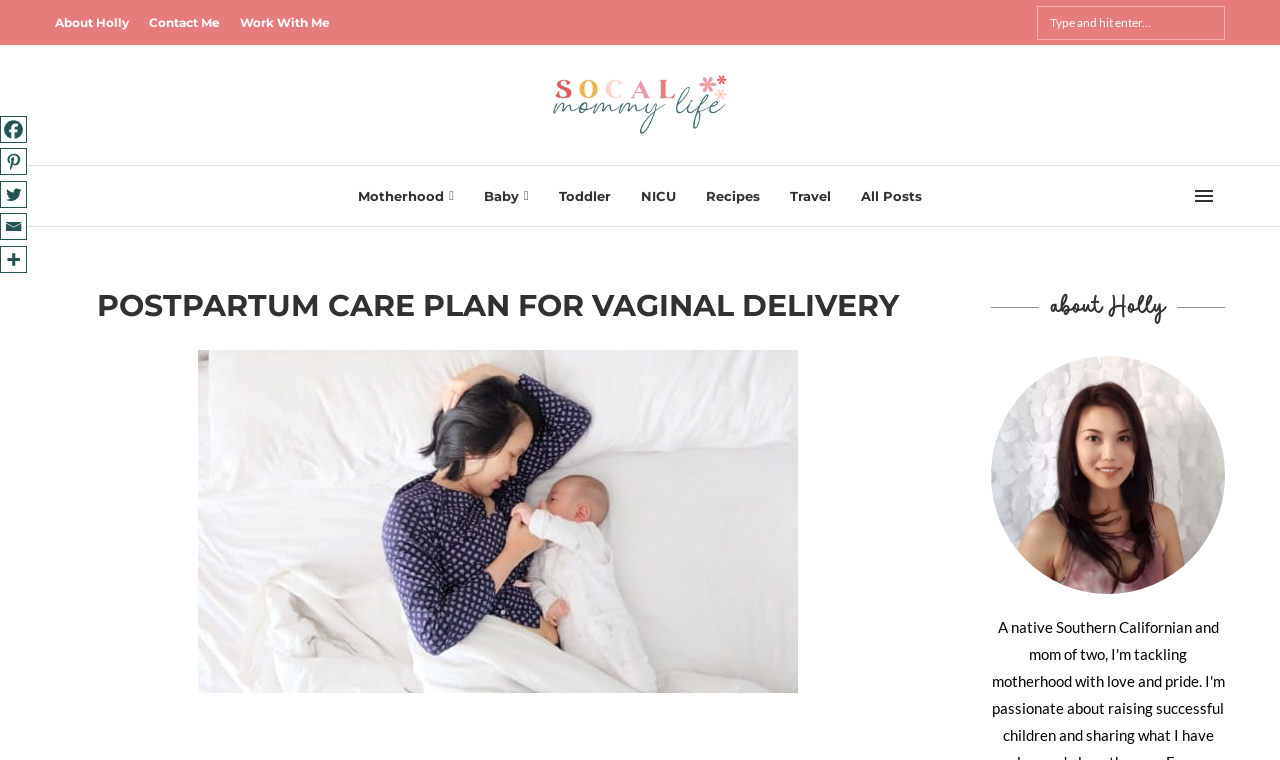Please give a succinct answer using a single word or phrase:
How can I share this article?

Share on Facebook, Twitter, Pinterest, or via Email